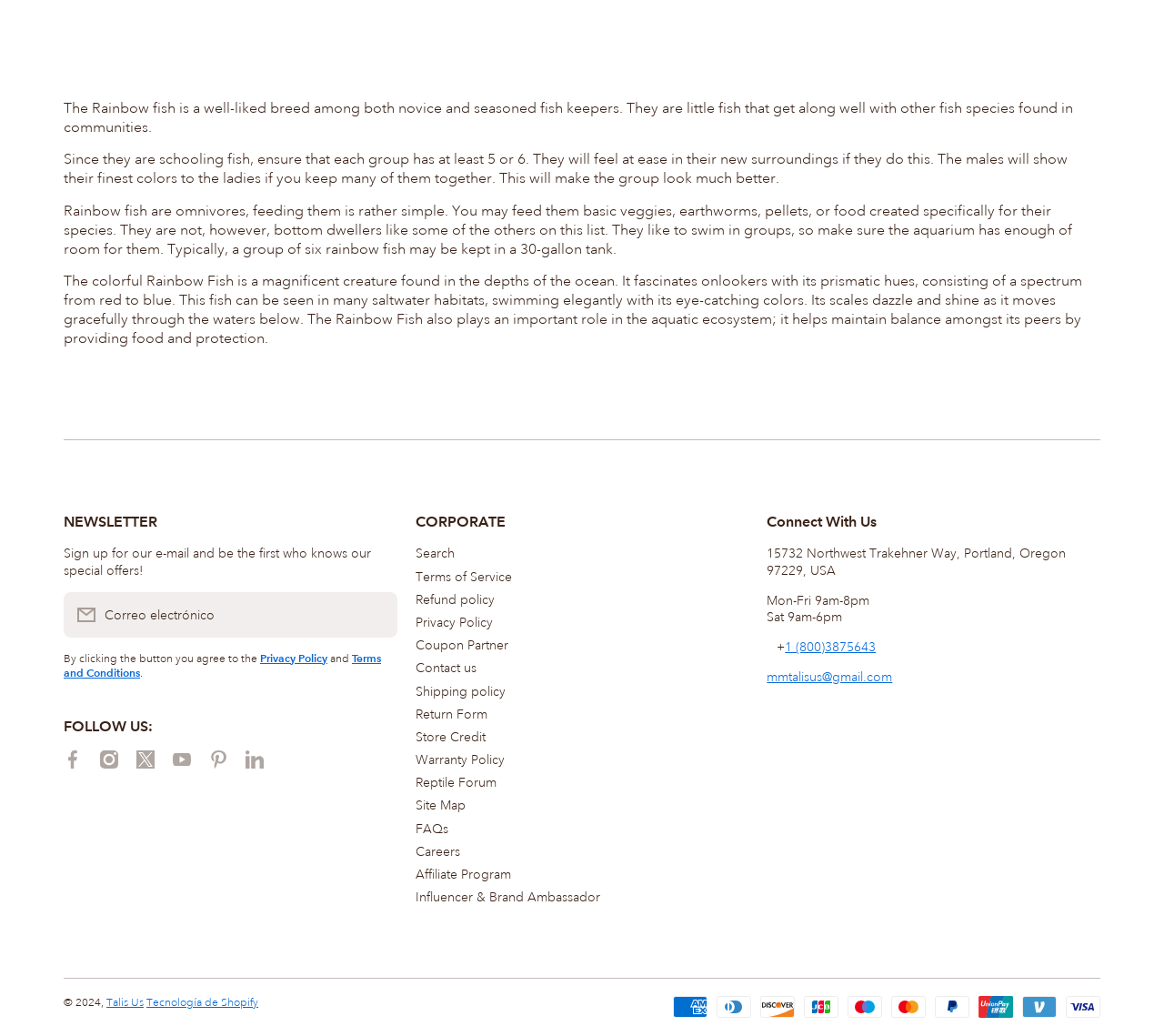What is the purpose of the 'NEWSLETTER' section?
Offer a detailed and exhaustive answer to the question.

The 'NEWSLETTER' section appears to be a call-to-action for users to sign up for the website's newsletter, which promises to provide special offers to subscribers.